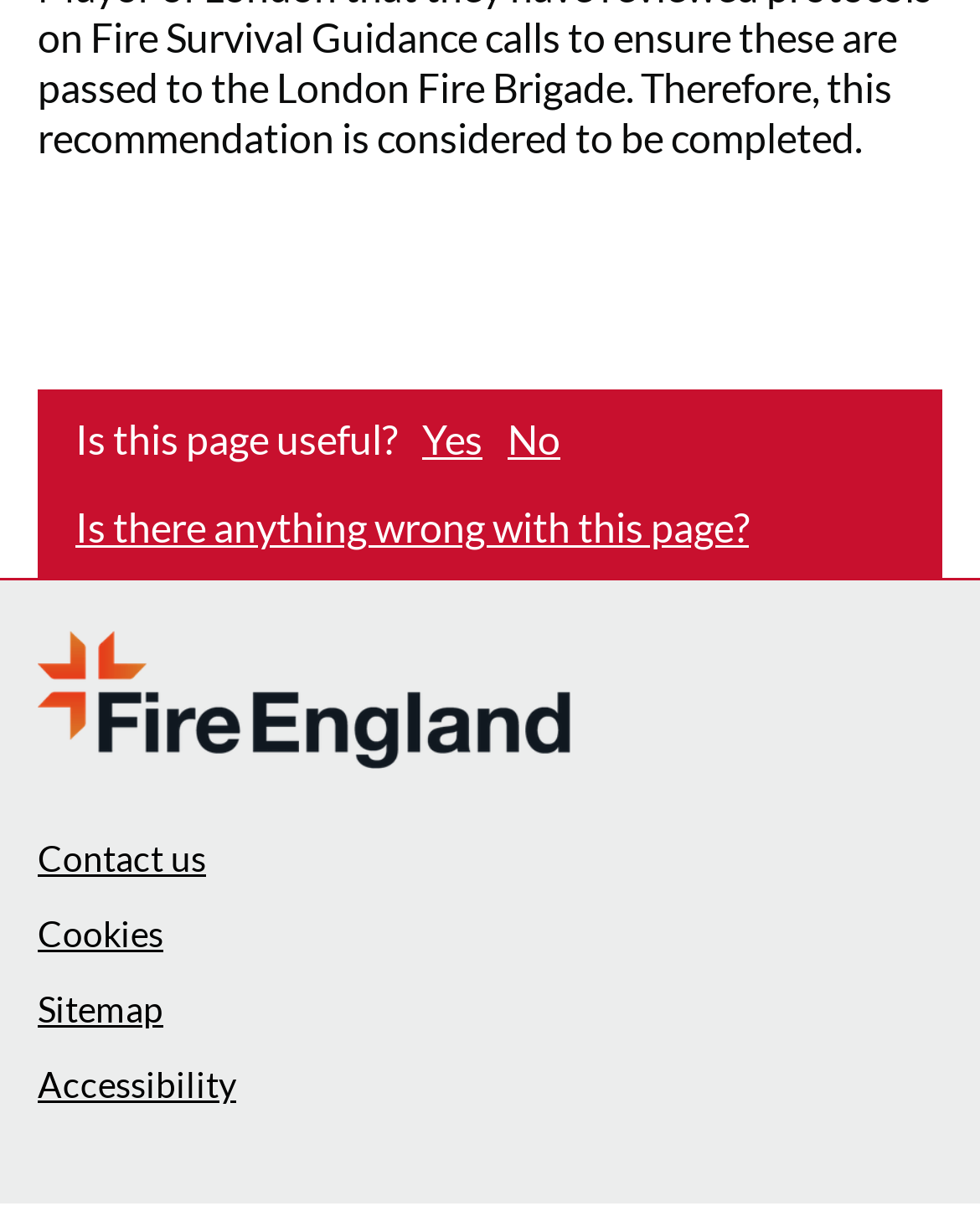Find the bounding box coordinates for the area that must be clicked to perform this action: "Go to home page".

[0.038, 0.523, 0.582, 0.638]